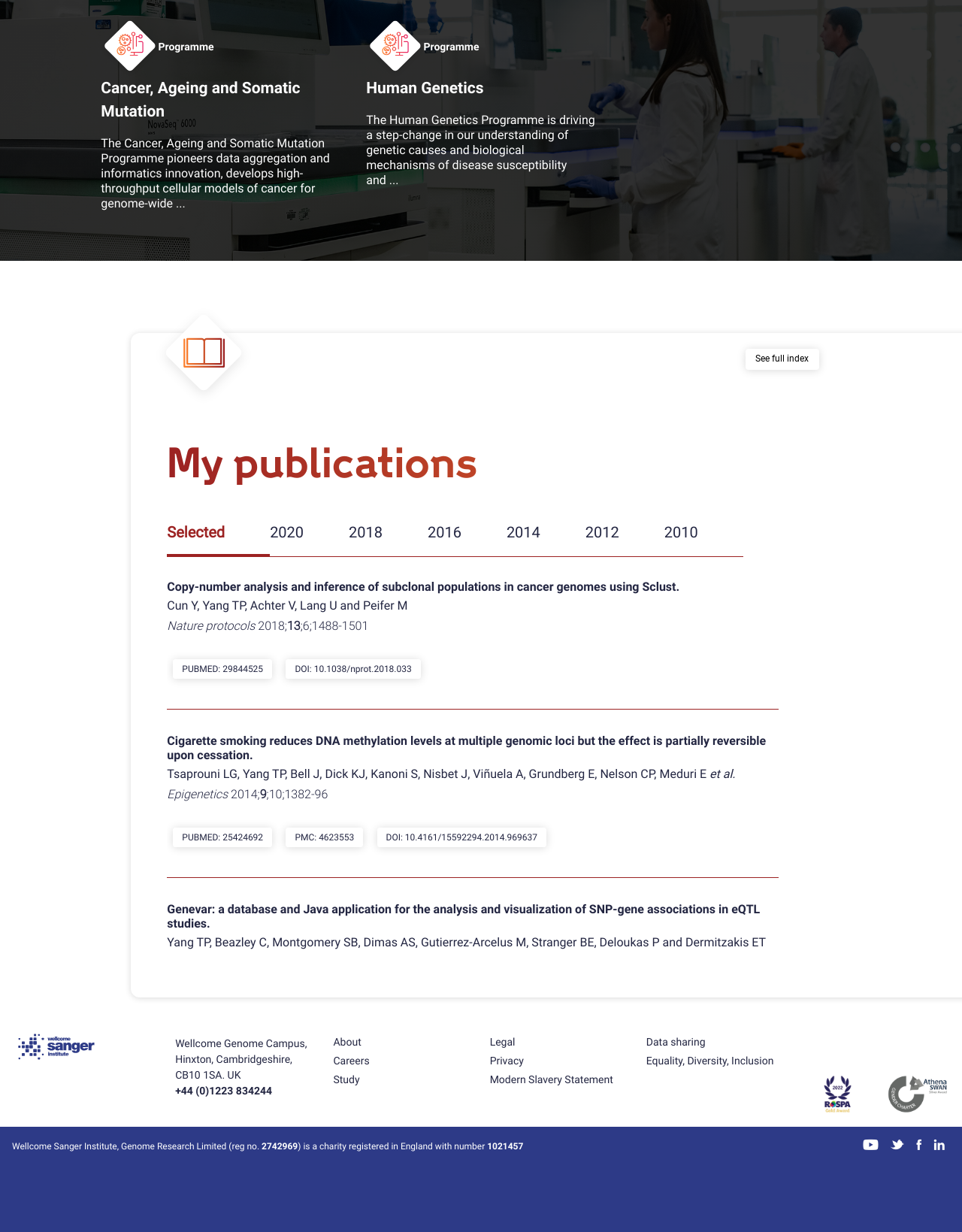Identify the bounding box coordinates of the section that should be clicked to achieve the task described: "Follow the 'PUBMED: 20702402' link".

[0.18, 0.808, 0.283, 0.824]